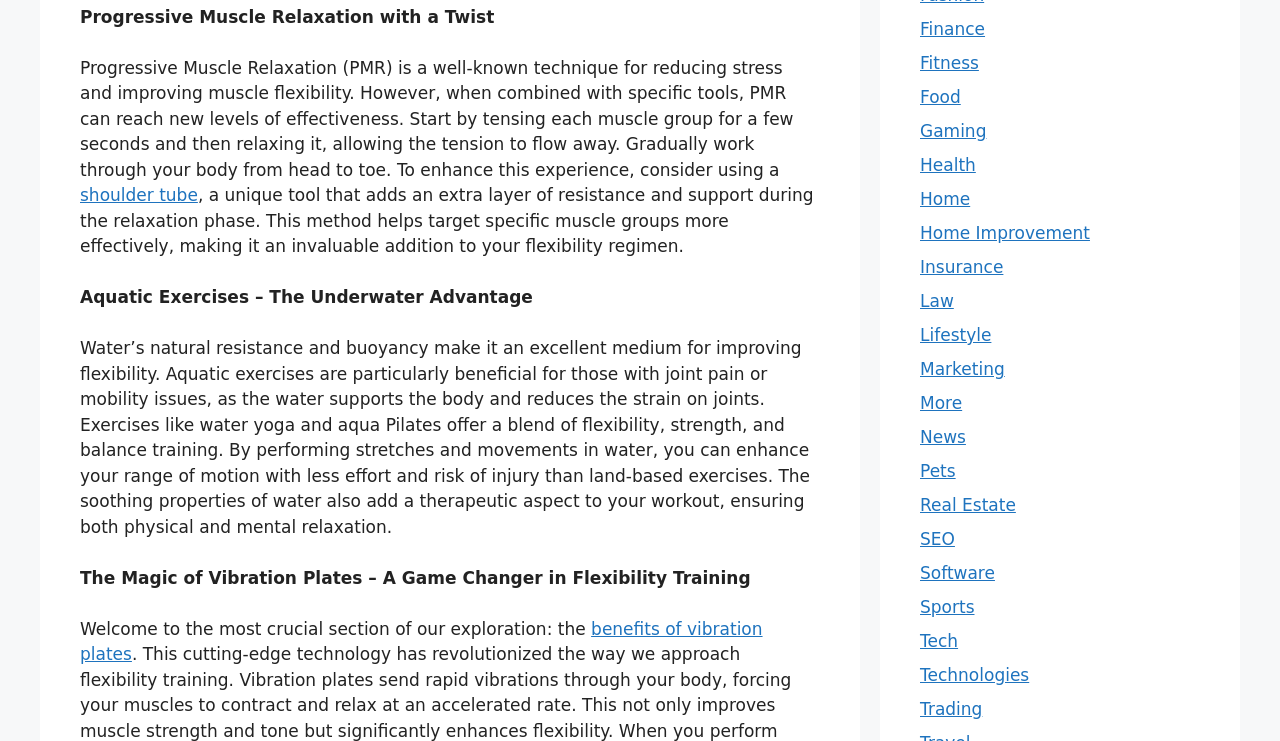Please identify the bounding box coordinates of the element's region that needs to be clicked to fulfill the following instruction: "Click on 'shoulder tube'". The bounding box coordinates should consist of four float numbers between 0 and 1, i.e., [left, top, right, bottom].

[0.062, 0.25, 0.155, 0.277]